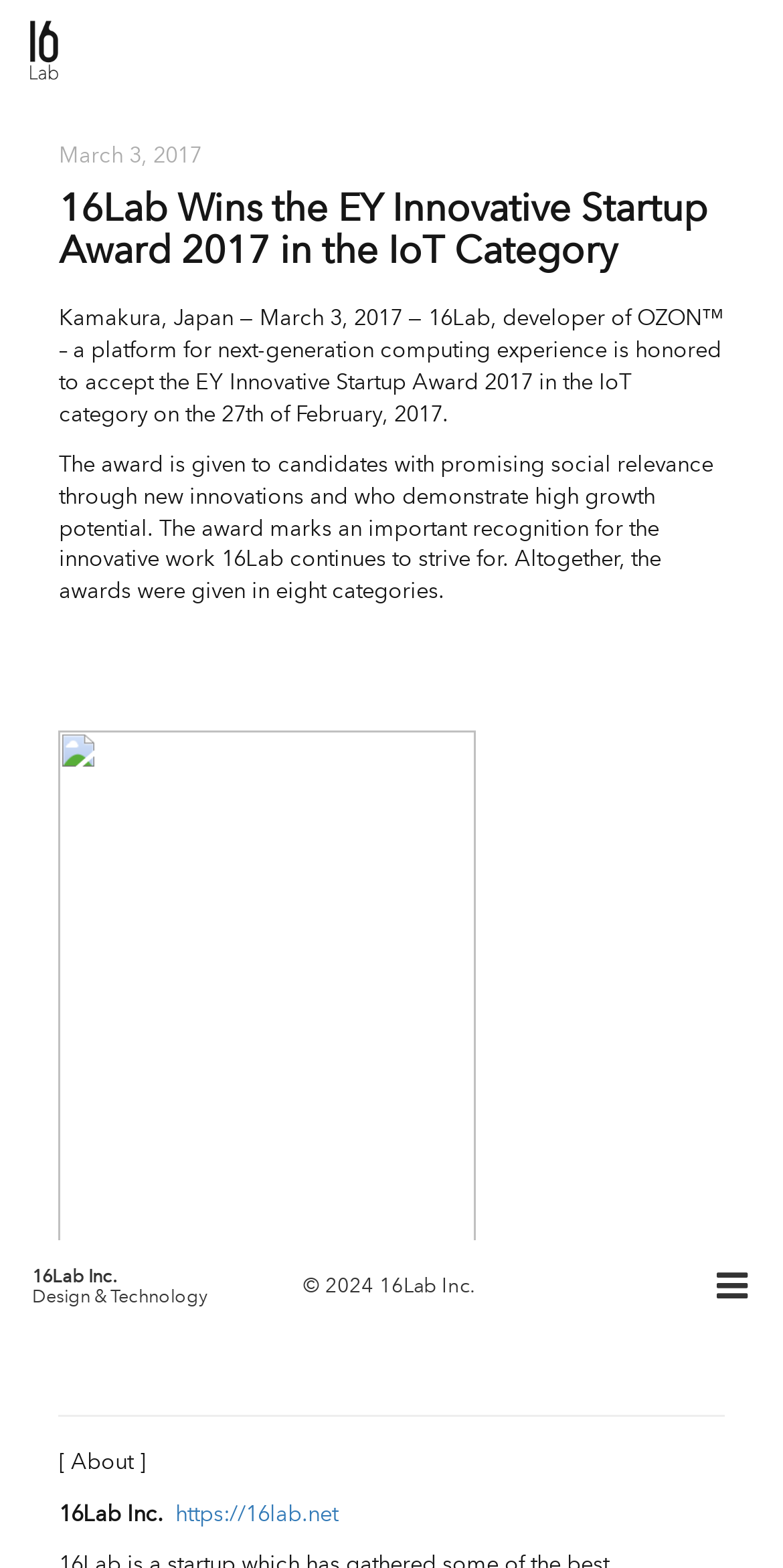Refer to the image and offer a detailed explanation in response to the question: What is the date of the award?

I found the date of the award by looking at the StaticText element with the content 'March 3, 2017' which is located at the top of the webpage.